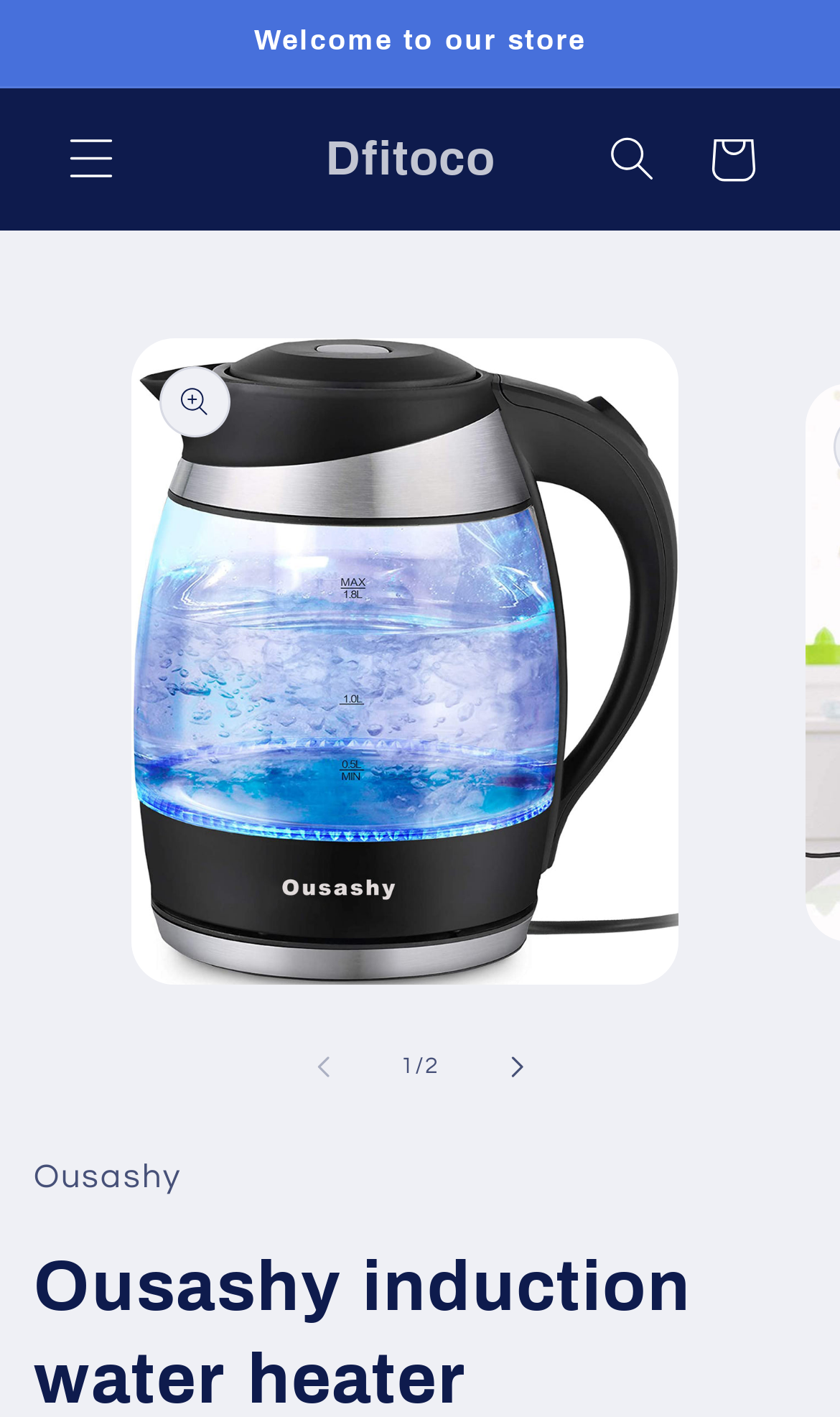What is above the 'Gallery Viewer' region?
Please respond to the question with a detailed and informative answer.

I compared the y1 and y2 coordinates of the elements and found that the 'Menu' and 'Search' buttons are above the 'Gallery Viewer' region.